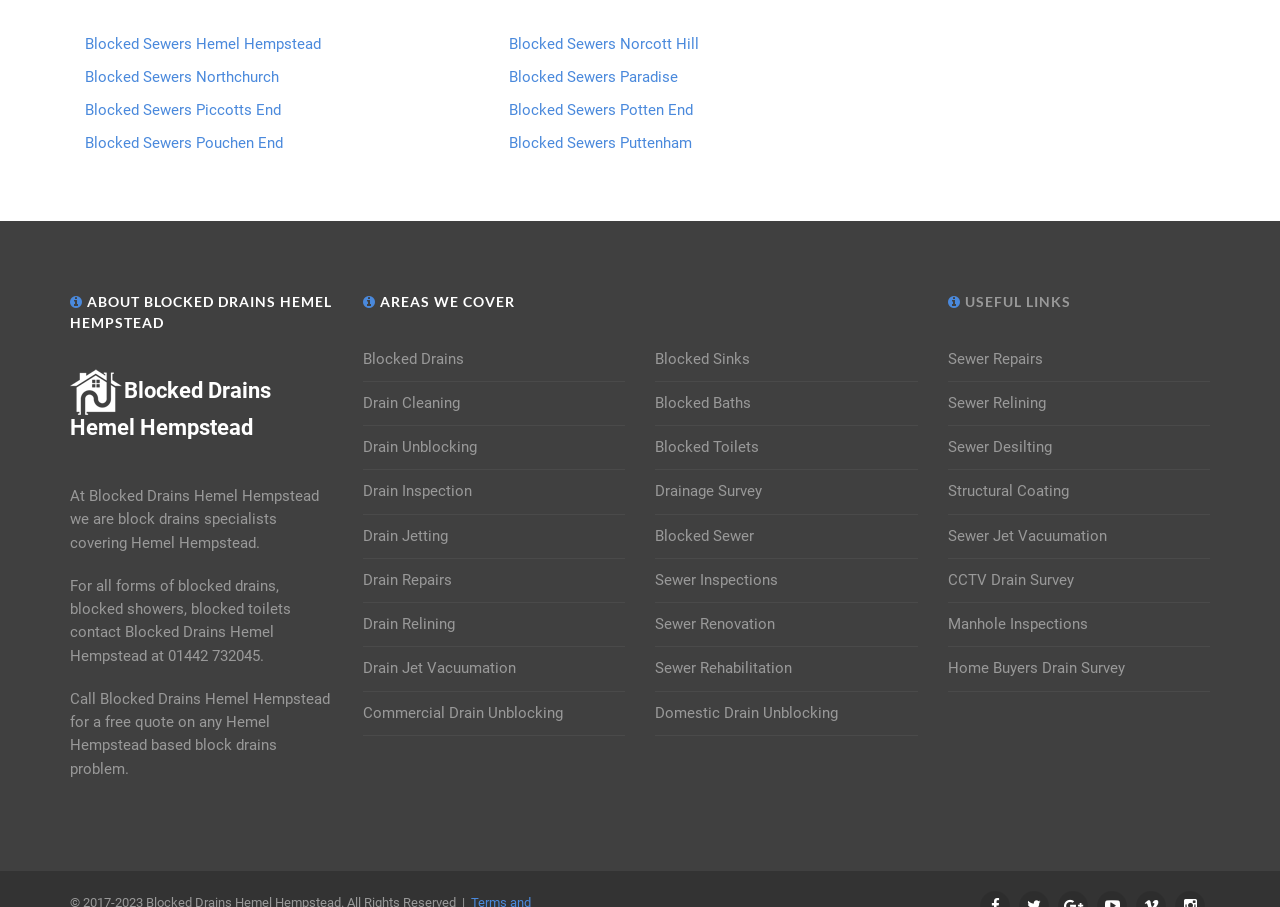Identify the bounding box coordinates for the element you need to click to achieve the following task: "Play the audio". Provide the bounding box coordinates as four float numbers between 0 and 1, in the form [left, top, right, bottom].

None